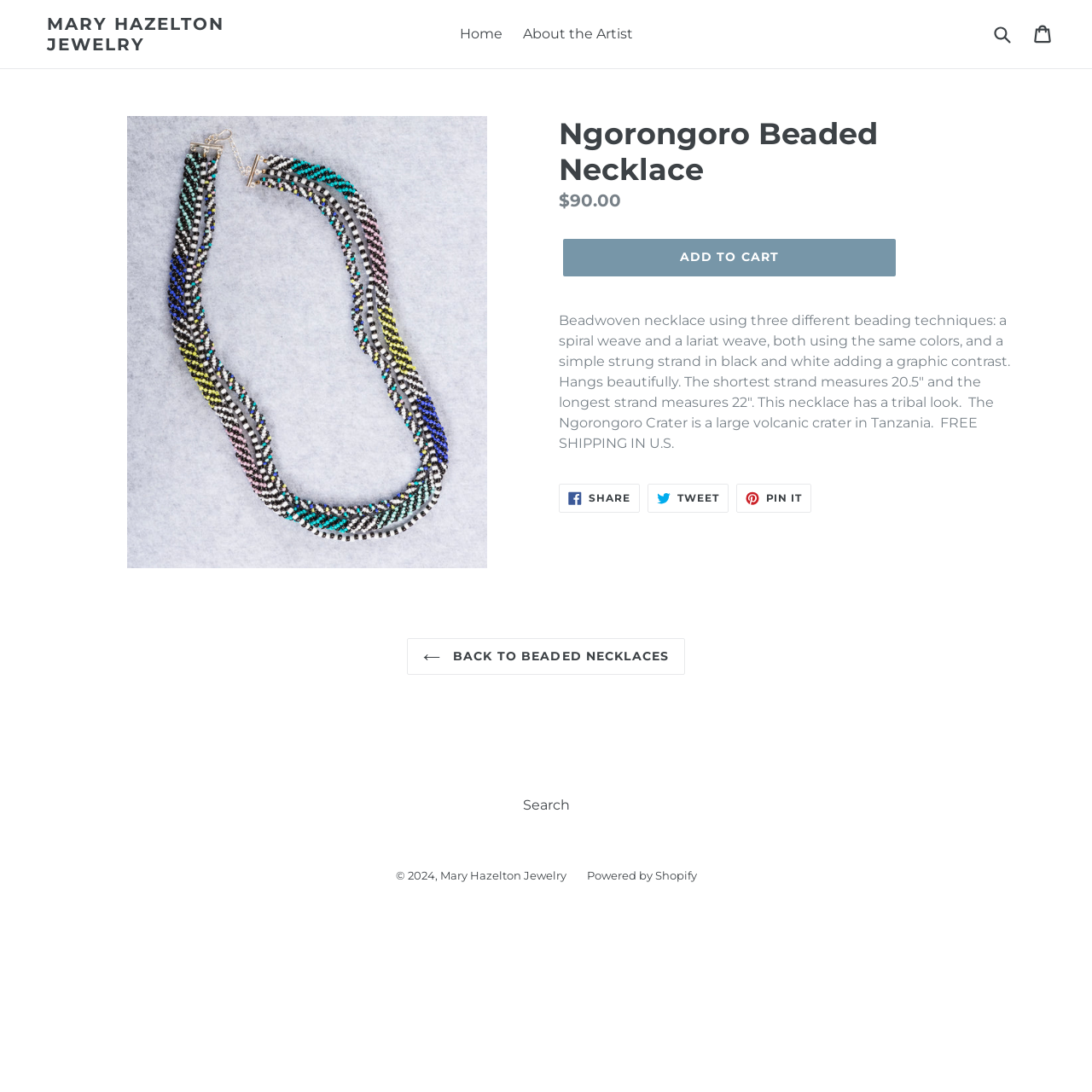Kindly provide the bounding box coordinates of the section you need to click on to fulfill the given instruction: "Go back to beaded necklaces".

[0.373, 0.585, 0.627, 0.618]